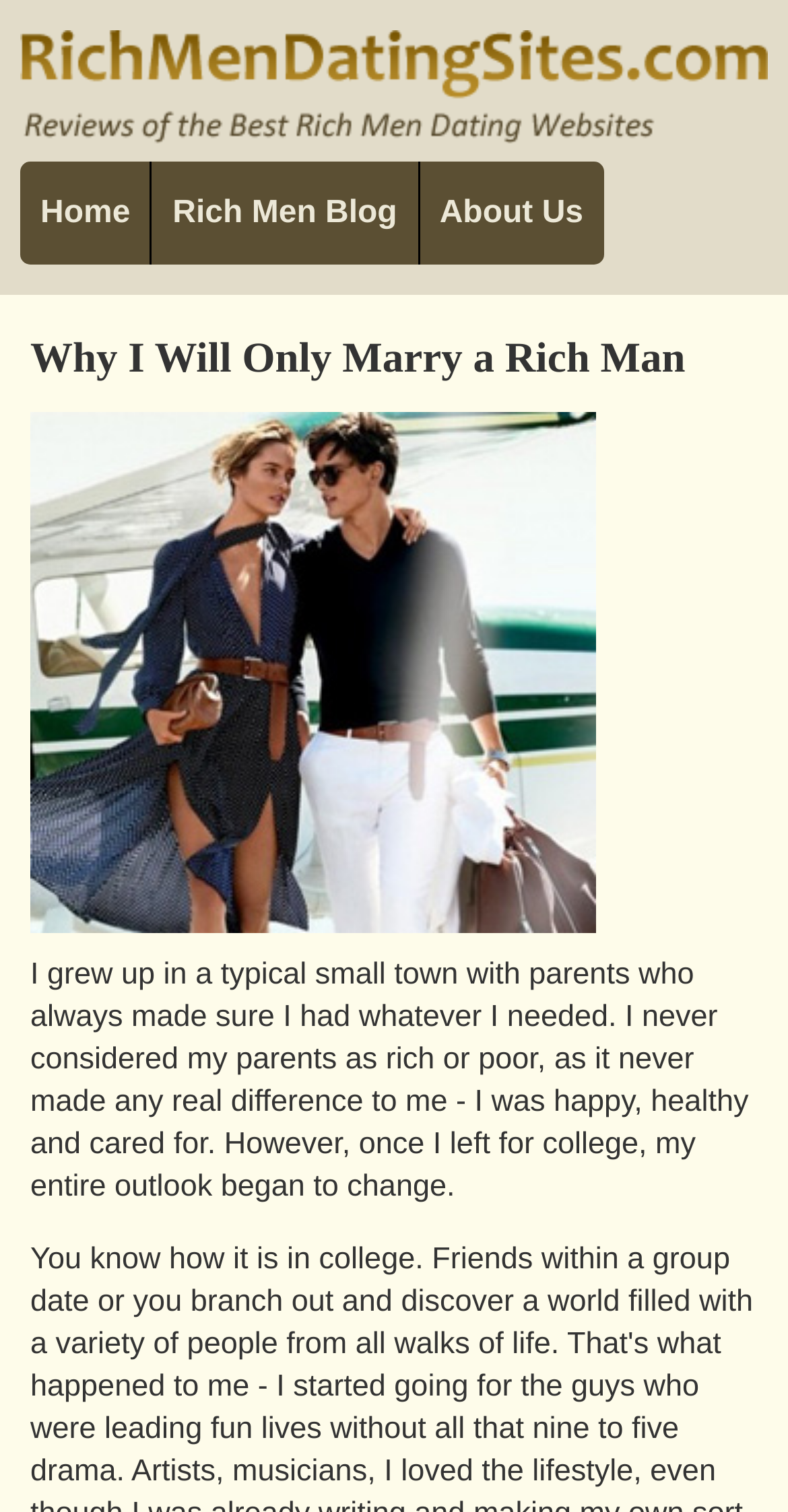What is the tone of the blog post?
Using the screenshot, give a one-word or short phrase answer.

Reflective